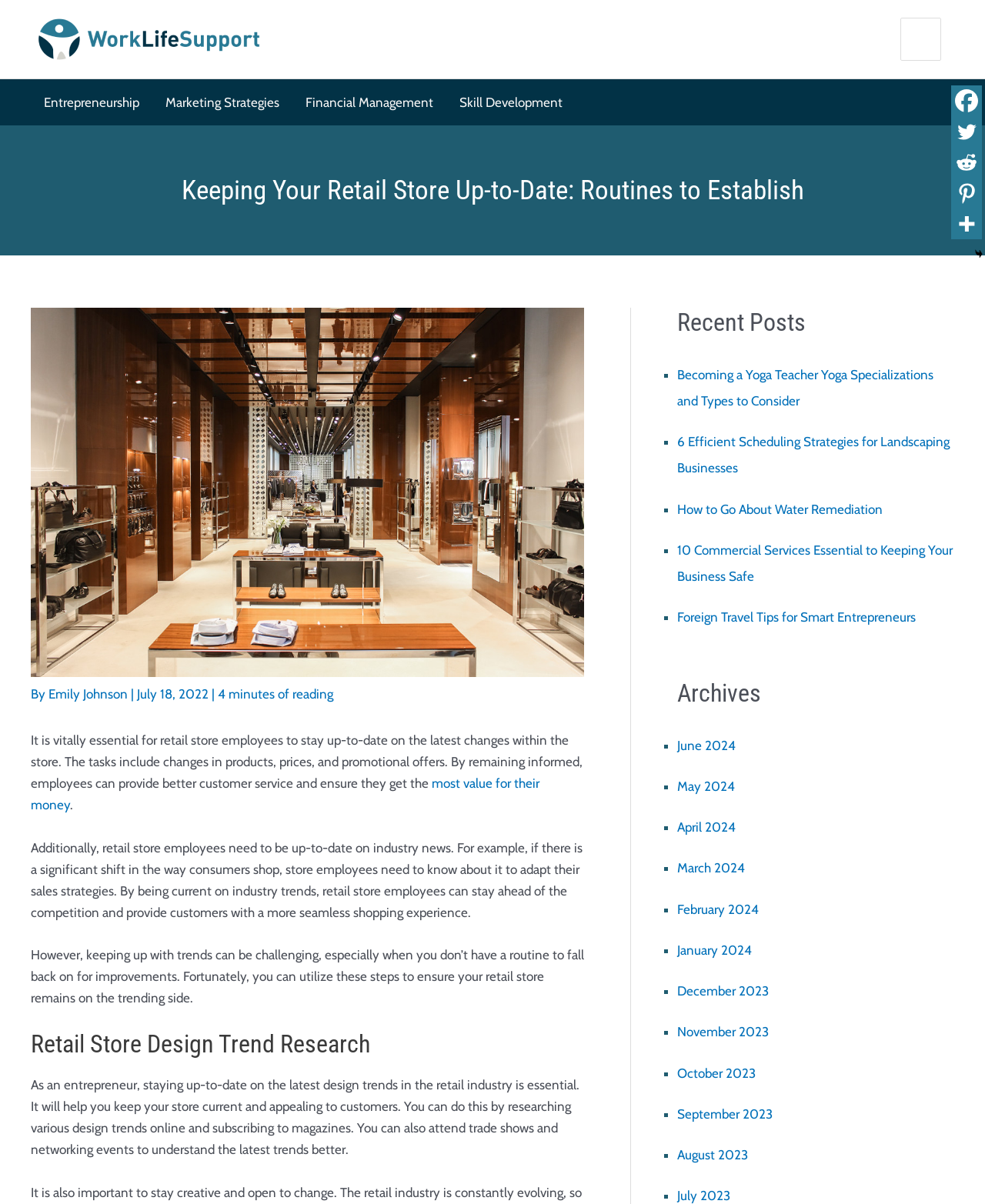Generate the text of the webpage's primary heading.

Keeping Your Retail Store Up-to-Date: Routines to Establish